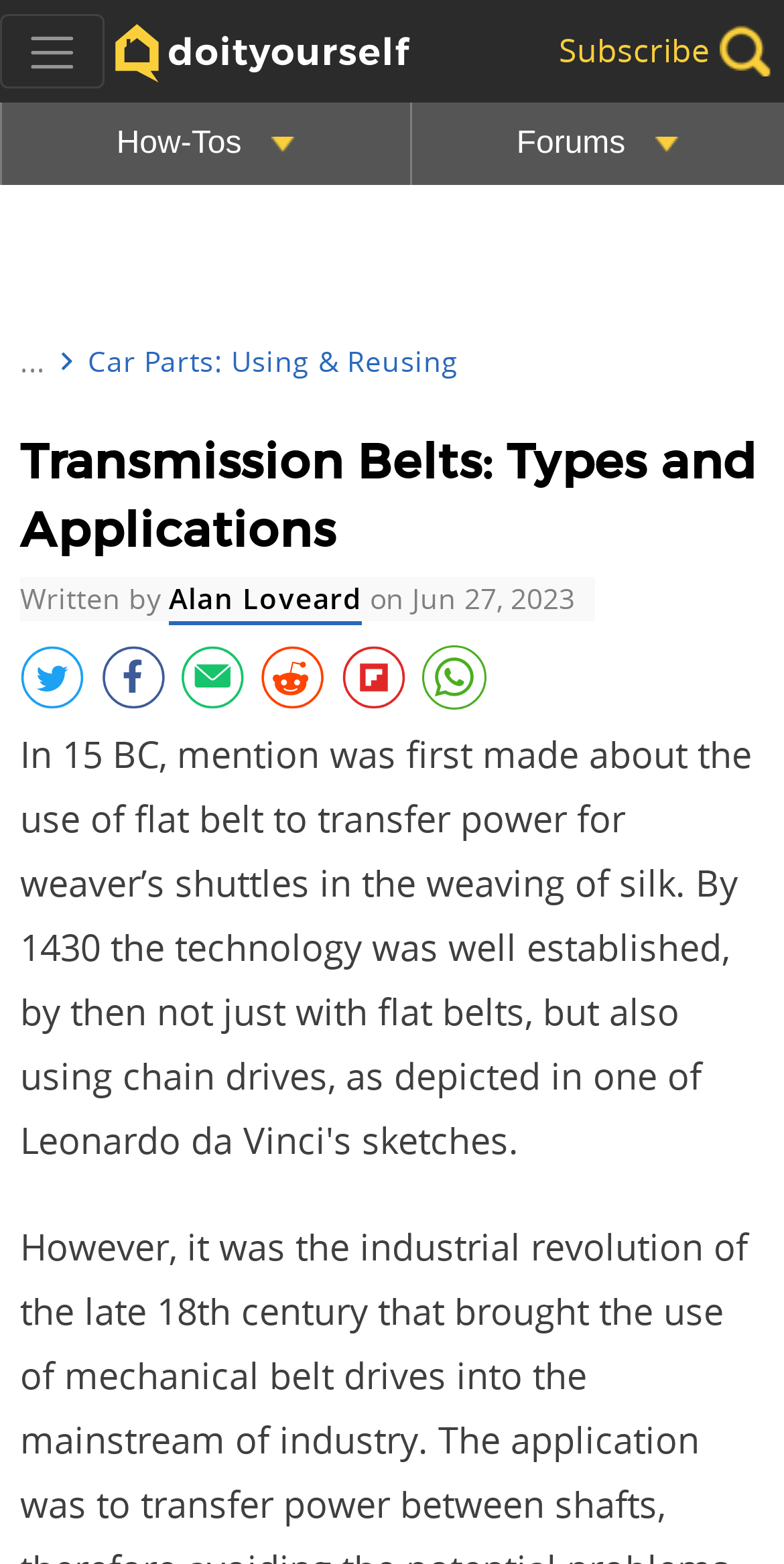Describe every aspect of the webpage comprehensively.

The webpage is about transmission belts, specifically discussing their types and applications. At the top left corner, there are several links, including "DIY Home", "Forums", "New Posts", "Login", "Register", and others, which are likely part of the website's navigation menu. 

Below these links, there is a button to toggle navigation. Next to it, there is a link to "do it yourself" with an accompanying image. 

On the top right side, there is a link to "How-Tos" and another to "Forums". A "Subscribe" text is located nearby, accompanied by a button. 

The main content of the webpage starts with a heading that reads "Transmission Belts: Types and Applications". Below the heading, there is a text that says "Written by" followed by the author's name, "Alan Loveard", which is a link. The publication date, "Jun 27, 2023", is also displayed. 

There are five buttons arranged horizontally below the author's information, and another button with an icon to the right of them. 

Finally, there is a link to a related article, "Car Parts: Using & Reusing", located near the top of the main content area.